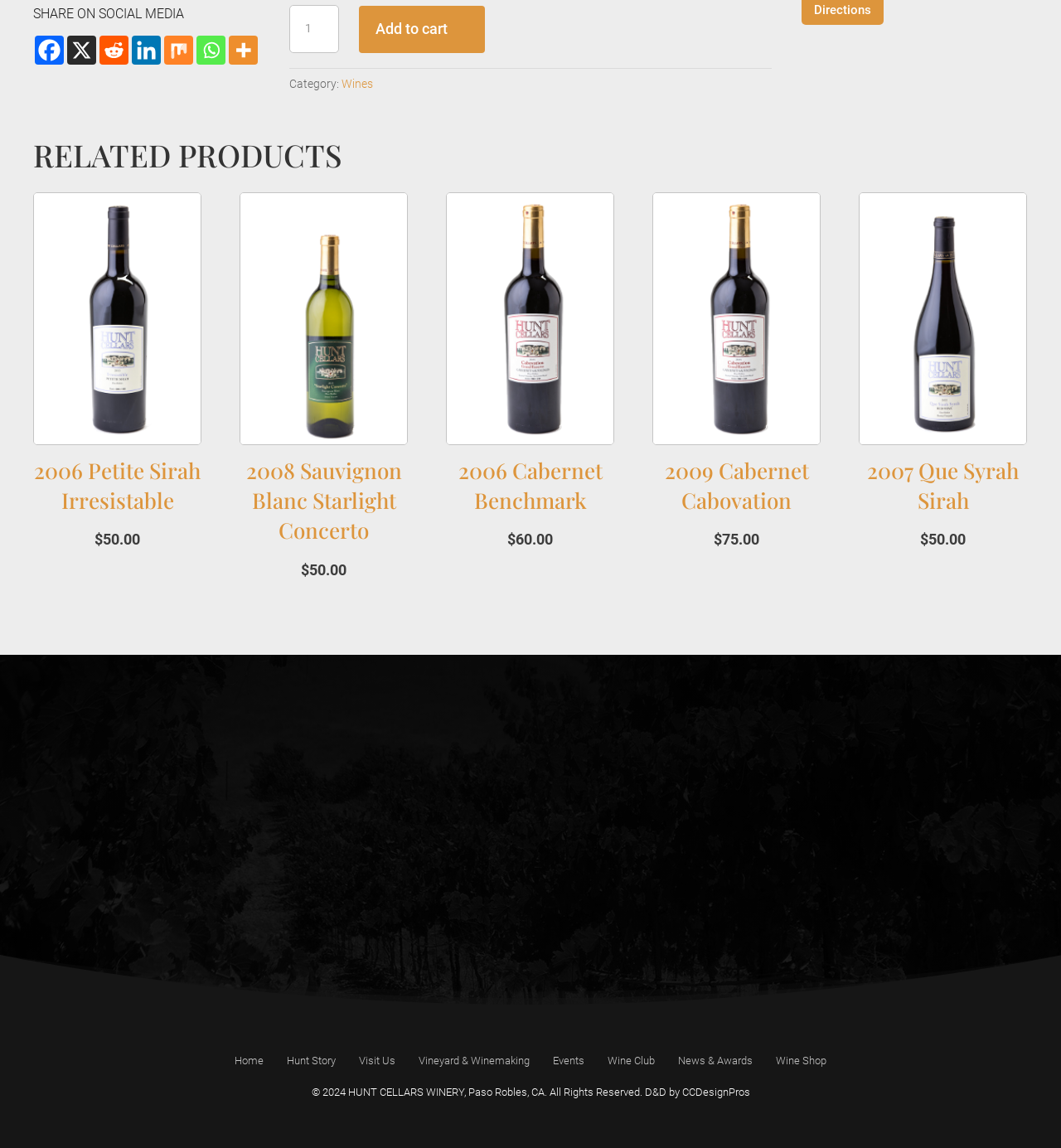Based on the element description 2006 Petite Sirah Irresistable $50.00, identify the bounding box coordinates for the UI element. The coordinates should be in the format (top-left x, top-left y, bottom-right x, bottom-right y) and within the 0 to 1 range.

[0.031, 0.168, 0.19, 0.482]